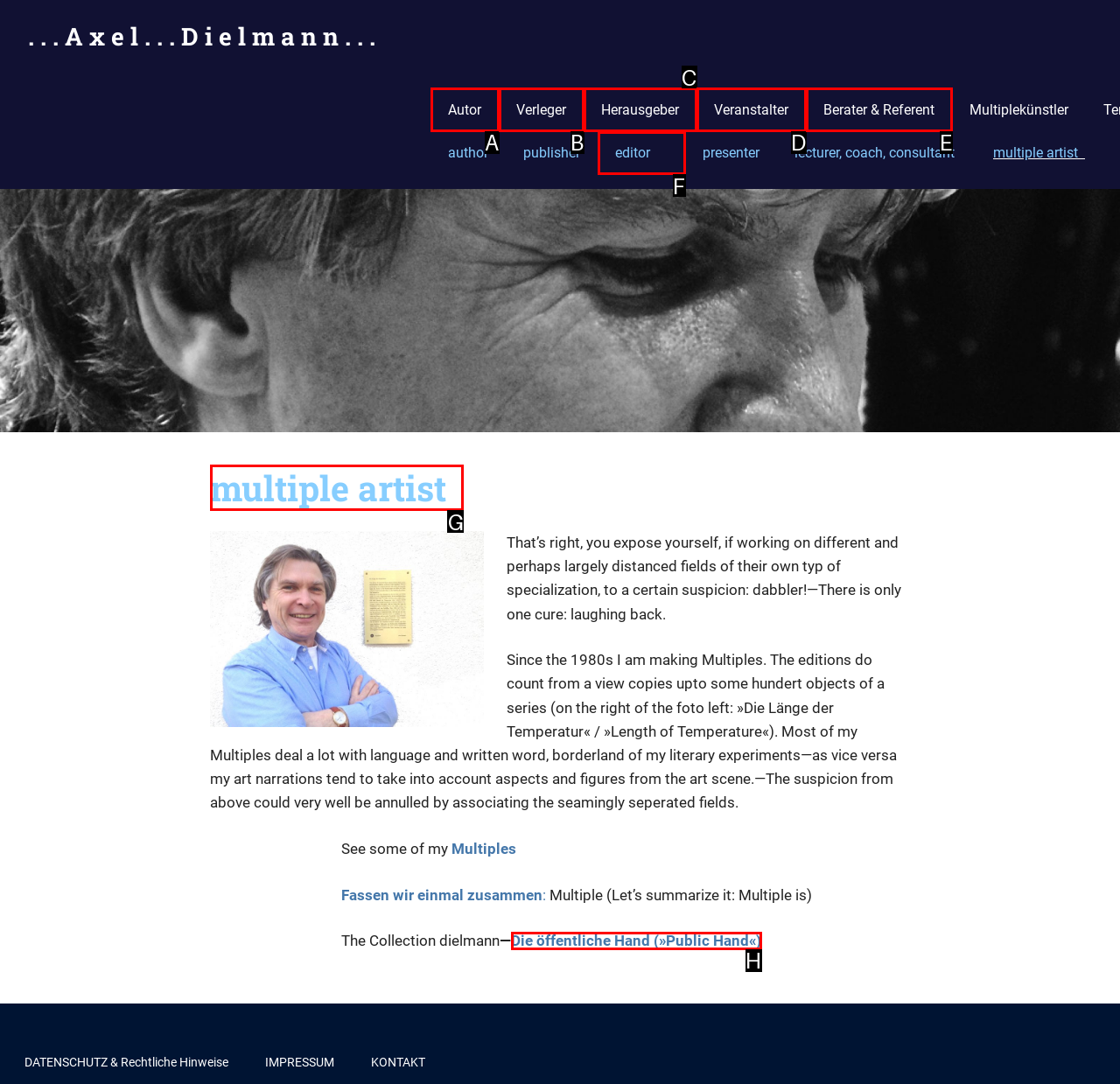Choose the letter of the element that should be clicked to complete the task: read about the multiple artist
Answer with the letter from the possible choices.

G